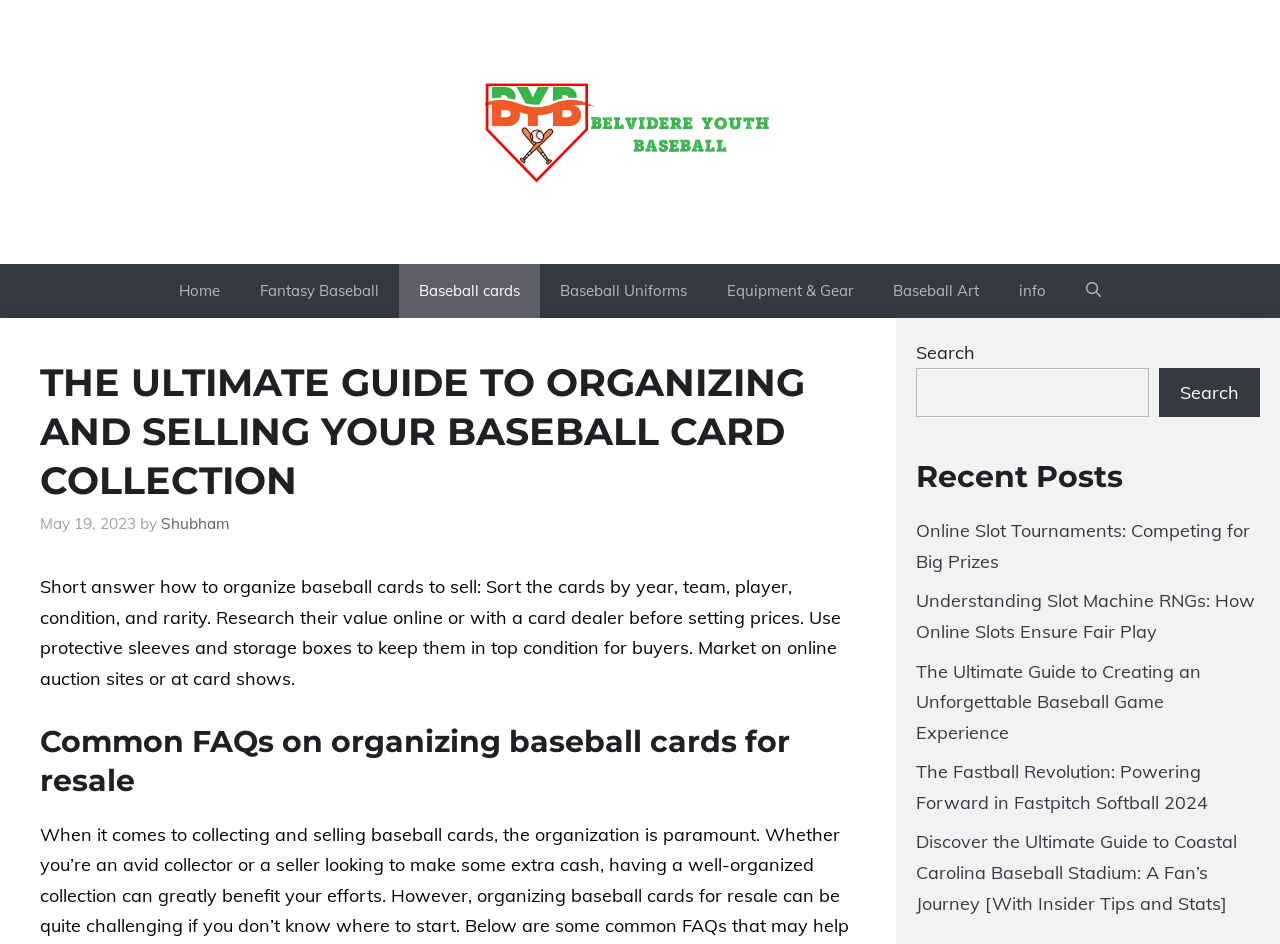What is the topic of the article?
Kindly give a detailed and elaborate answer to the question.

The topic of the article can be inferred by looking at the main heading, which says 'THE ULTIMATE GUIDE TO ORGANIZING AND SELLING YOUR BASEBALL CARD COLLECTION', and the content below it, which provides guidance on how to organize and sell baseball cards.